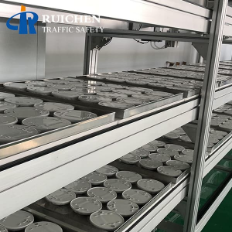What is the environment like in the production area?
Look at the screenshot and provide an in-depth answer.

The image depicts a modern industrial setting that appears clean and professional, which is characteristic of a production area aimed at producing high-quality safety products.